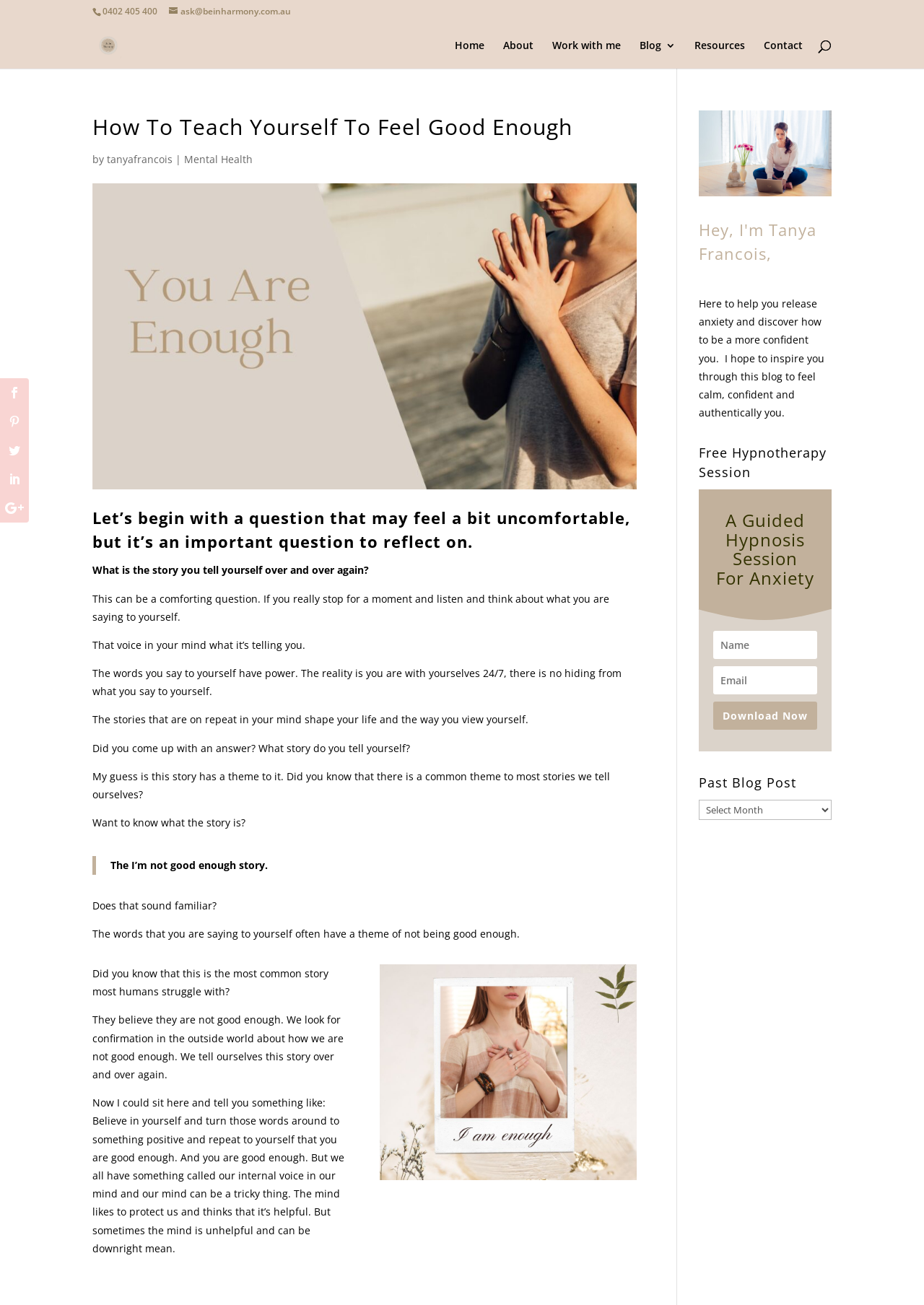Give a detailed account of the webpage.

This webpage is about a blog post titled "How To Teach Yourself To Feel Good Enough" by Tanya Francois, a mental health expert. At the top of the page, there is a header section with a phone number, email address, and a search bar. Below the header, there is a navigation menu with links to "Home", "About", "Work with me", "Blog 3", "Resources", and "Contact".

The main content of the page is the blog post, which starts with a heading and an introduction. The post is divided into several sections, each with a heading and a block of text. The text discusses the concept of self-doubt and the importance of recognizing and challenging negative self-talk. The author shares personal insights and anecdotes to illustrate the points being made.

Throughout the post, there are several images and a blockquote that highlights a key point. The text is well-structured and easy to follow, with short paragraphs and clear headings.

On the right-hand side of the page, there is a sidebar with a profile picture of Tanya Francois, a brief bio, and a call-to-action to download a free hypnotherapy session. Below the bio, there is a list of past blog posts that can be accessed through a dropdown menu.

At the bottom of the page, there are social media links and a copyright notice. Overall, the page is well-organized and easy to navigate, with a clear focus on the blog post and the author's expertise in mental health.